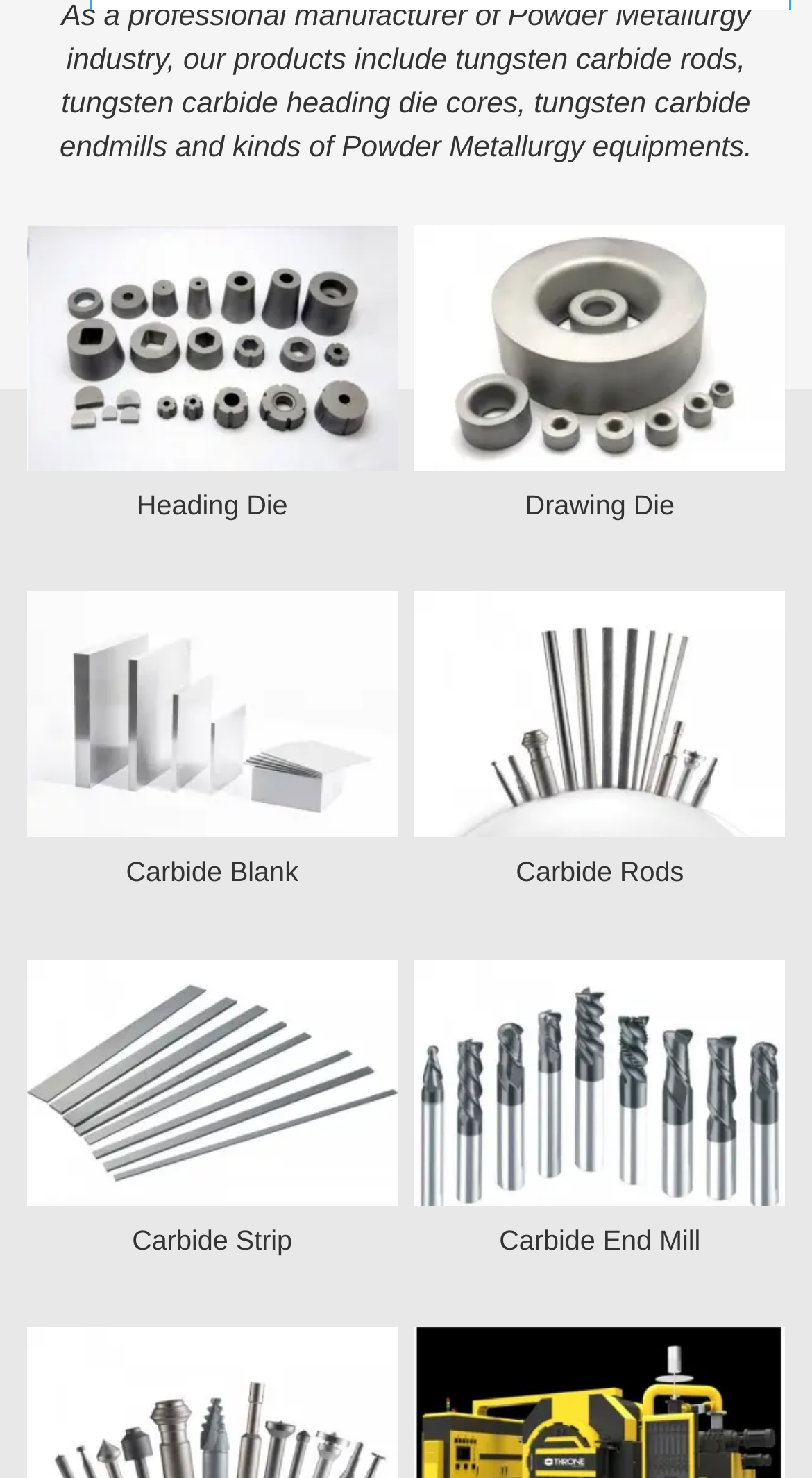Provide the bounding box coordinates of the area you need to click to execute the following instruction: "Check Carbide Rods".

[0.511, 0.4, 0.966, 0.567]